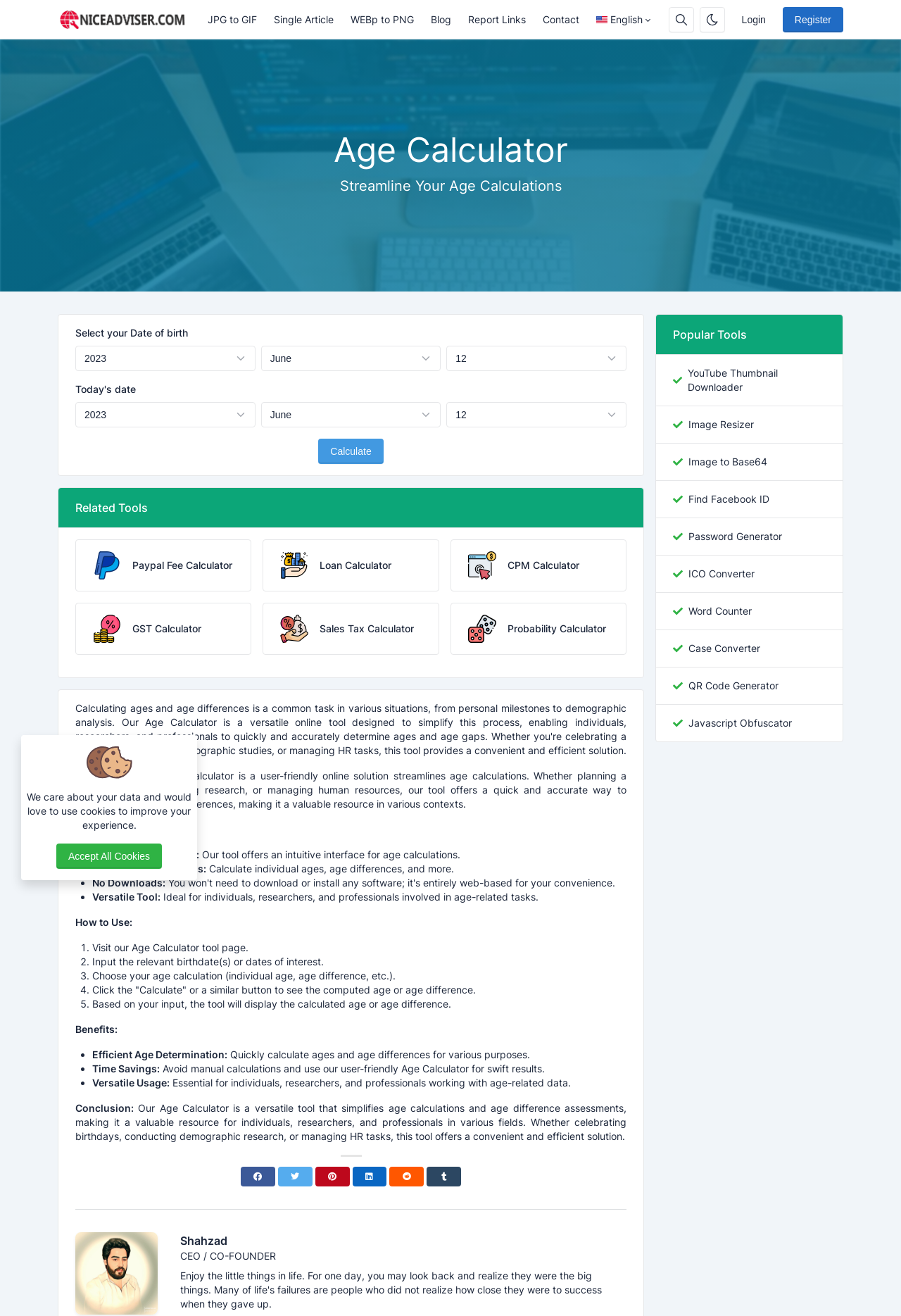Locate the bounding box coordinates of the clickable part needed for the task: "Select your date of birth".

[0.084, 0.248, 0.209, 0.257]